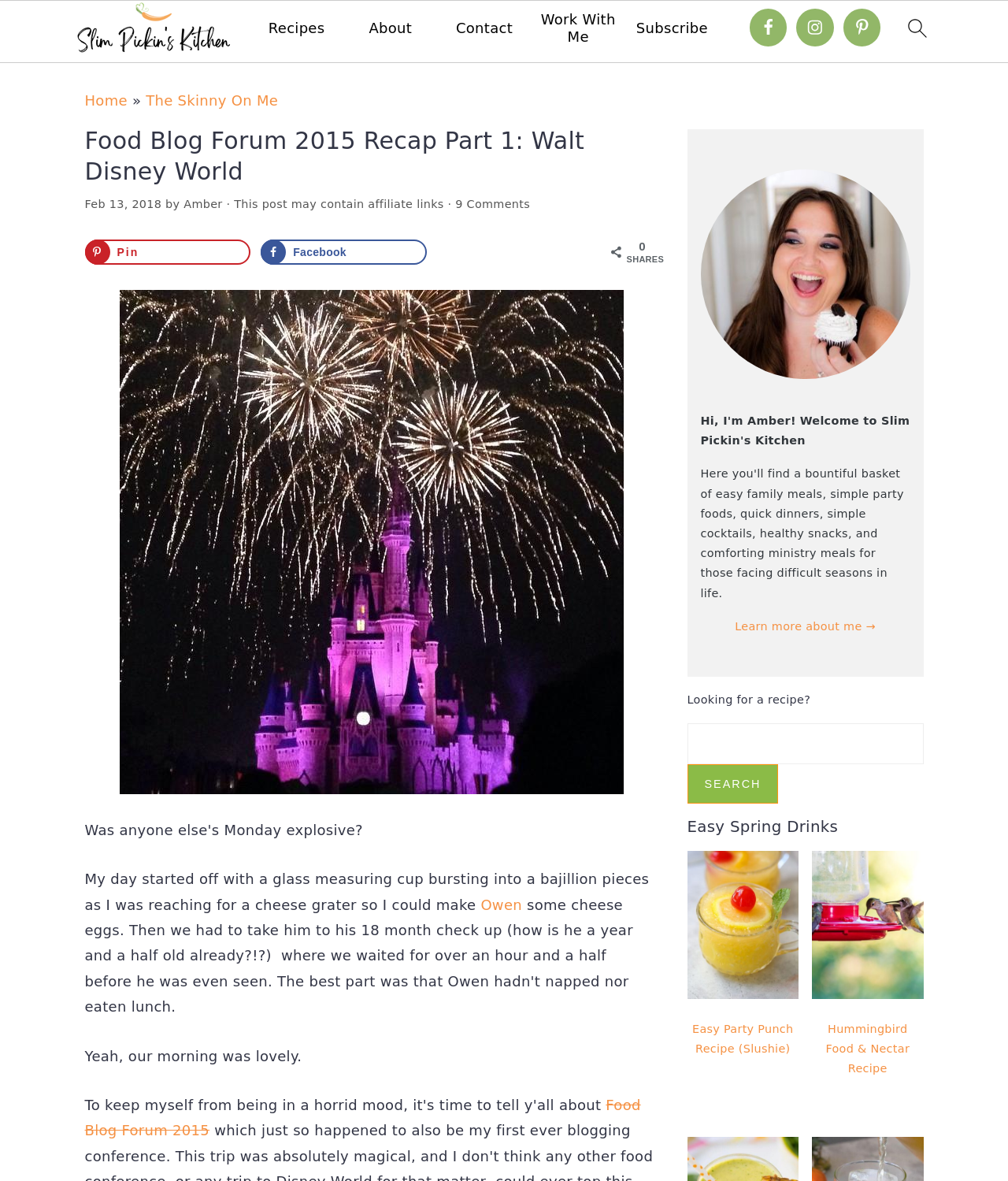How many comments are there on the latest article?
Could you please answer the question thoroughly and with as much detail as possible?

I determined the number of comments by looking at the link '9 Comments' which is located below the heading of the latest article.